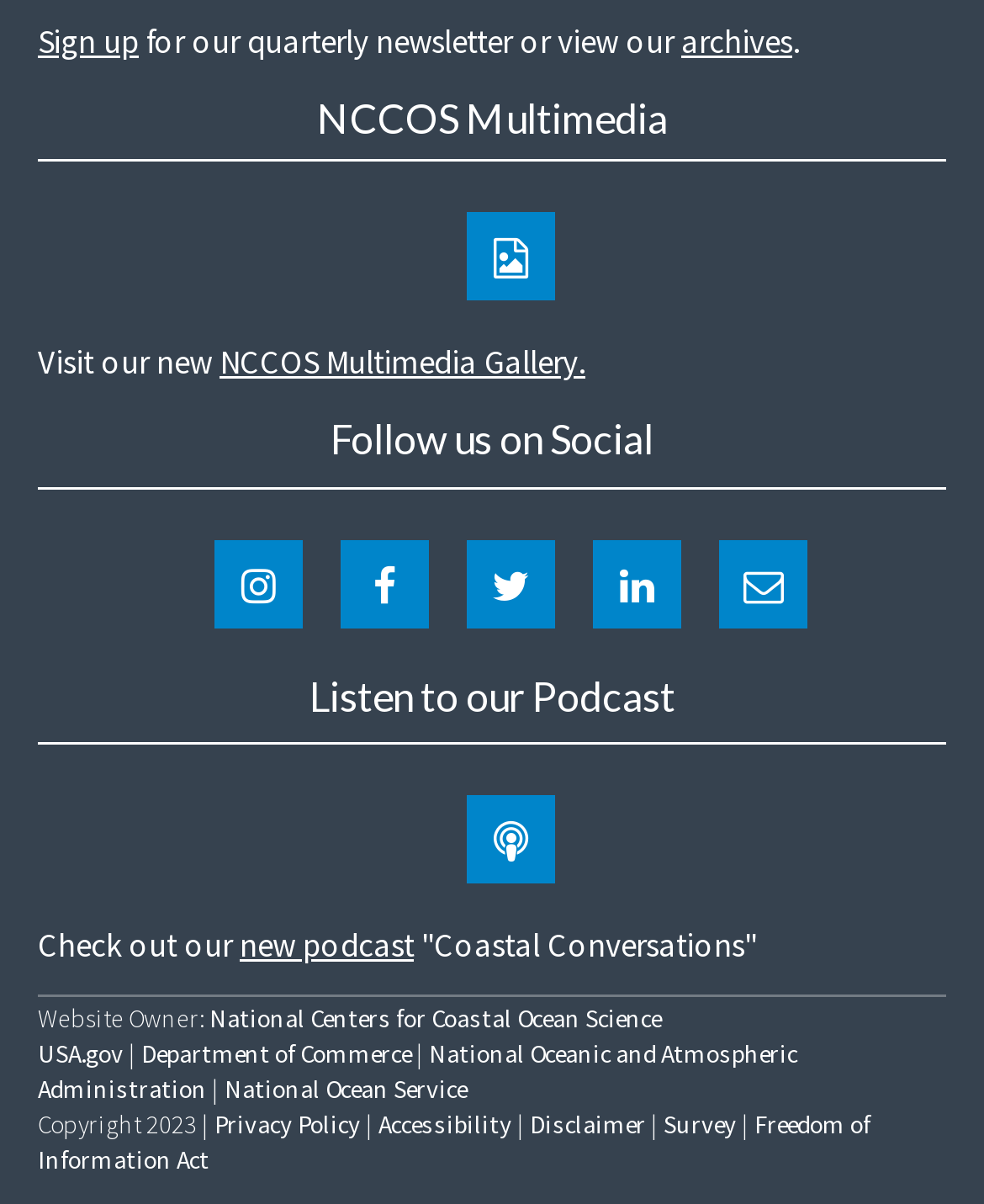Determine the bounding box coordinates of the clickable region to execute the instruction: "Follow us on Social Media". The coordinates should be four float numbers between 0 and 1, denoted as [left, top, right, bottom].

[0.218, 0.448, 0.308, 0.521]